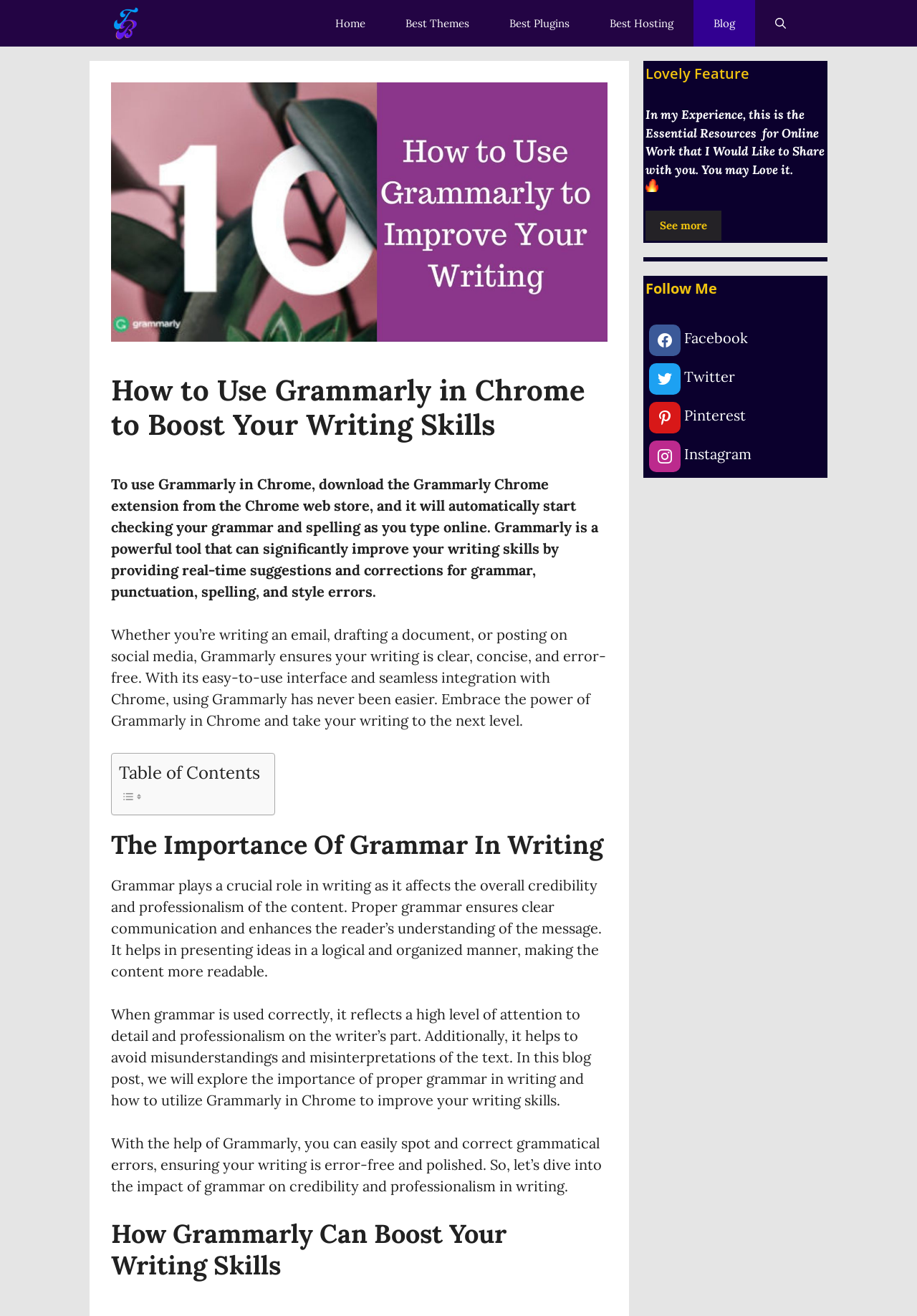Give a one-word or one-phrase response to the question: 
What is the topic of the blog post?

Grammarly in Chrome